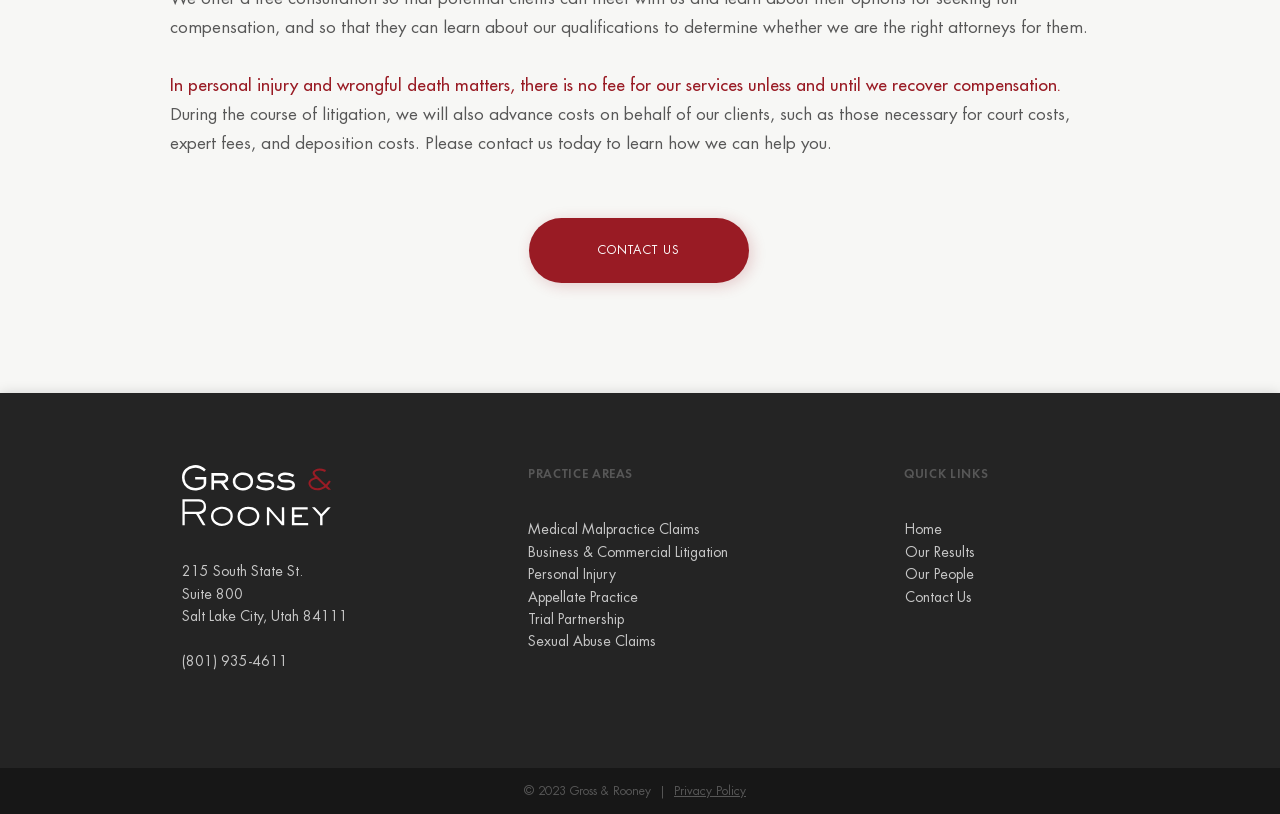Please answer the following question using a single word or phrase: 
What are the practice areas of the law firm?

Medical Malpractice, Business Litigation, etc.